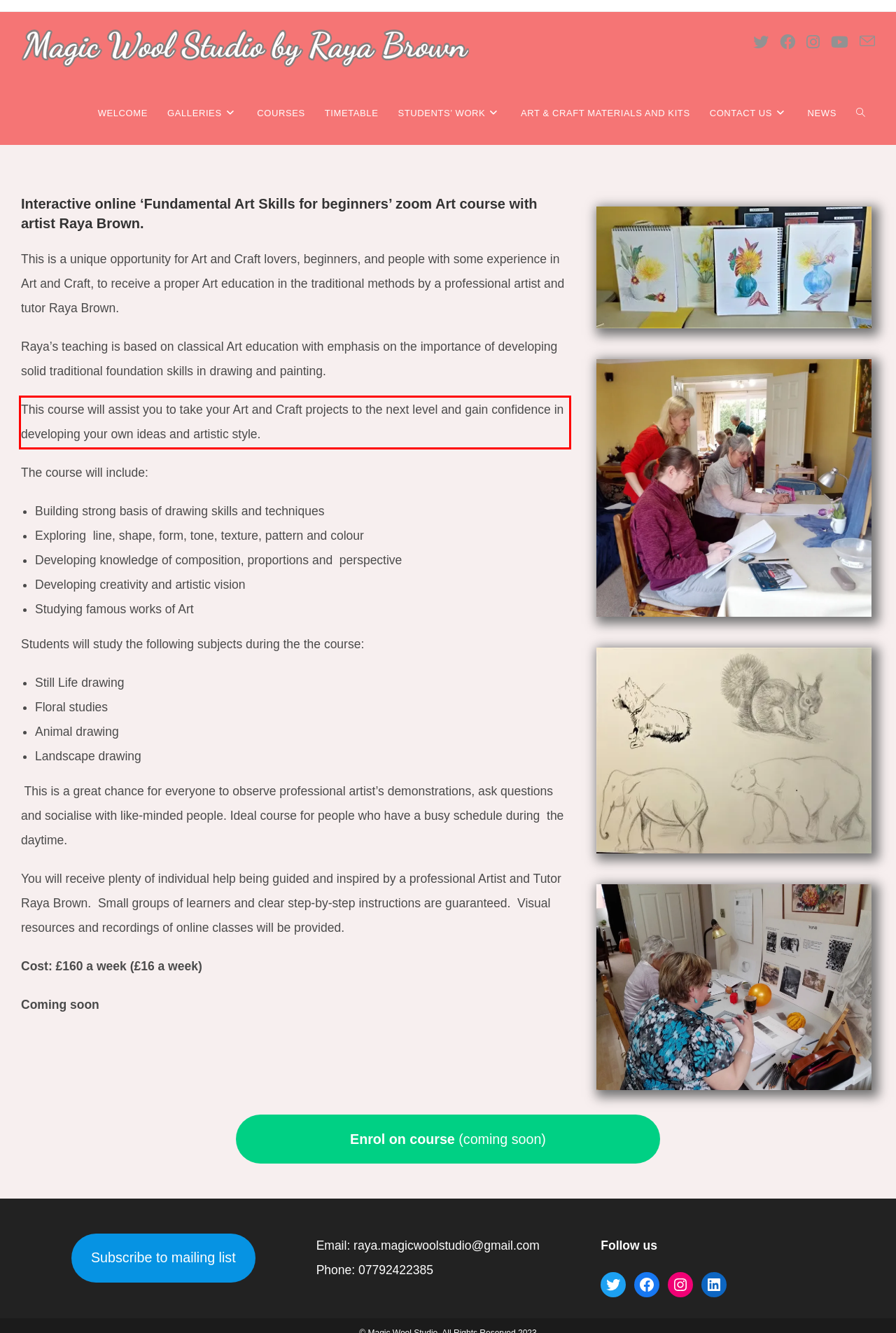Using the provided webpage screenshot, identify and read the text within the red rectangle bounding box.

This course will assist you to take your Art and Craft projects to the next level and gain confidence in developing your own ideas and artistic style.